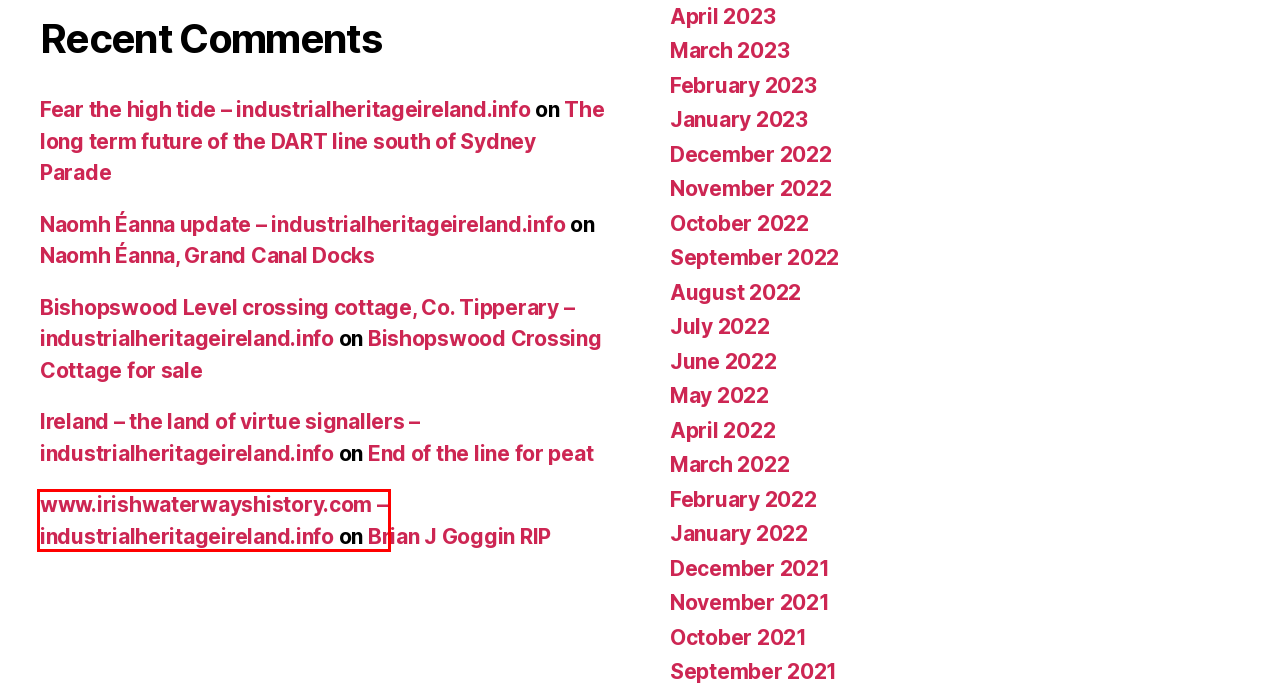You are looking at a webpage screenshot with a red bounding box around an element. Pick the description that best matches the new webpage after interacting with the element in the red bounding box. The possible descriptions are:
A. www.irishwaterwayshistory.com – industrialheritageireland.info
B. November 2022 – industrialheritageireland.info
C. October 2022 – industrialheritageireland.info
D. Bishopswood Crossing Cottage for sale – industrialheritageireland.info
E. November 2021 – industrialheritageireland.info
F. May 2022 – industrialheritageireland.info
G. September 2022 – industrialheritageireland.info
H. October 2021 – industrialheritageireland.info

A